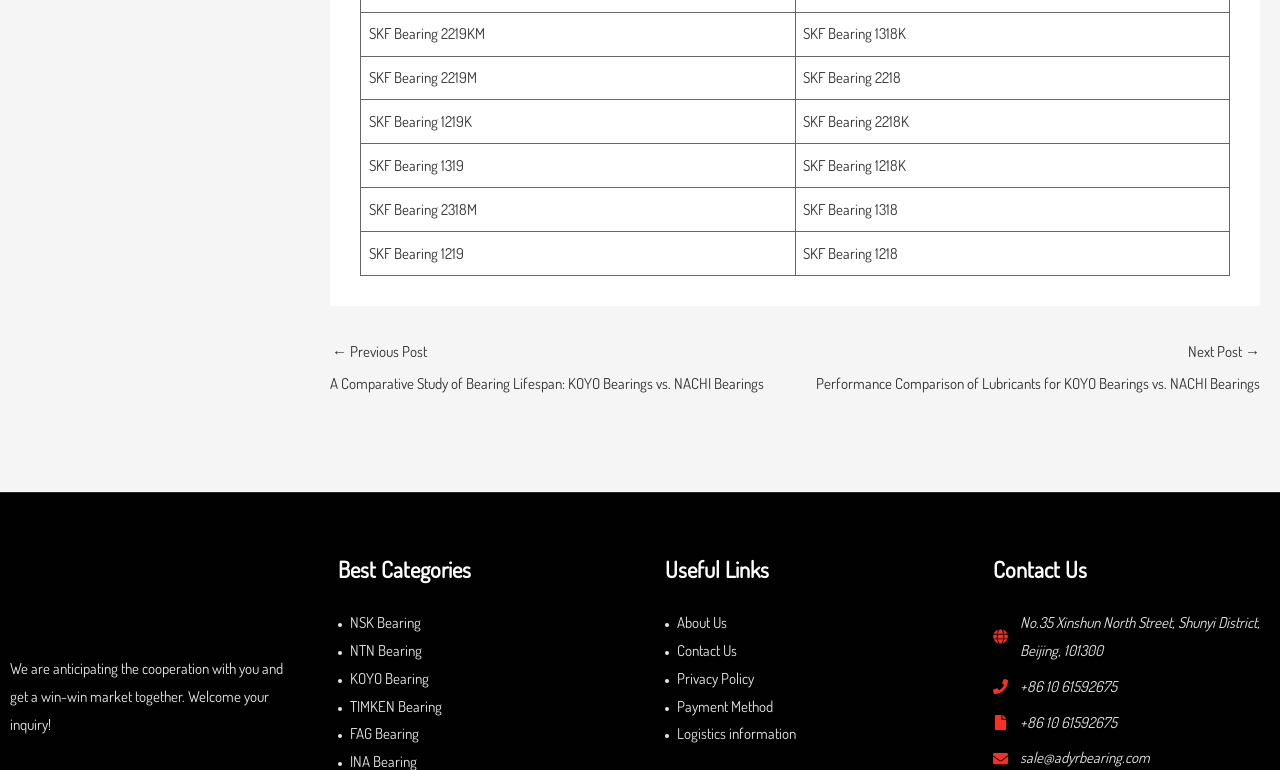Determine the bounding box coordinates for the clickable element required to fulfill the instruction: "Get Best Price for 'Ball Screw Linear Guide Transmission System PCB Pick And Place Machine AC220V'". Provide the coordinates as four float numbers between 0 and 1, i.e., [left, top, right, bottom].

None